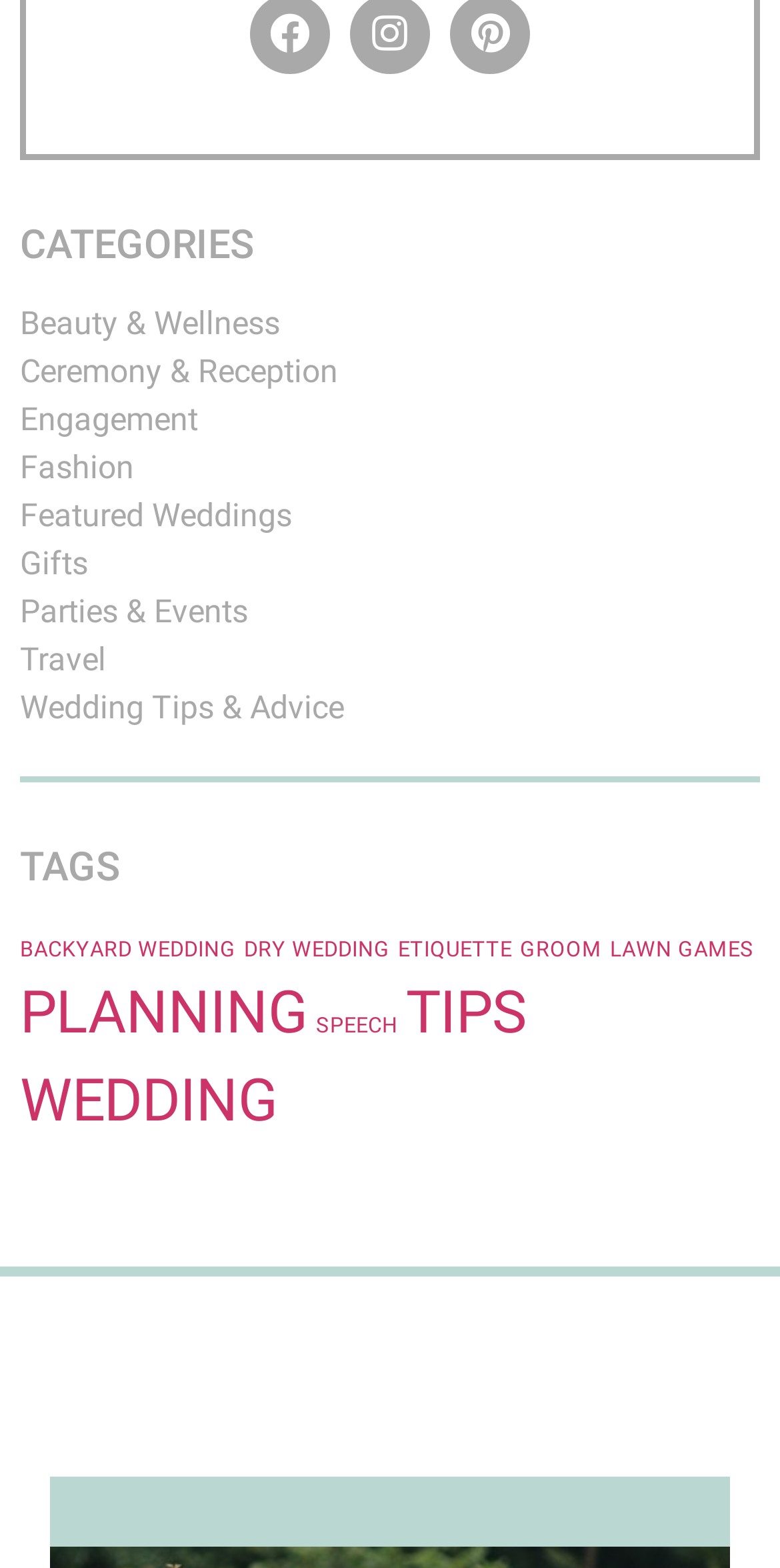Please pinpoint the bounding box coordinates for the region I should click to adhere to this instruction: "Explore planning".

[0.026, 0.624, 0.395, 0.667]